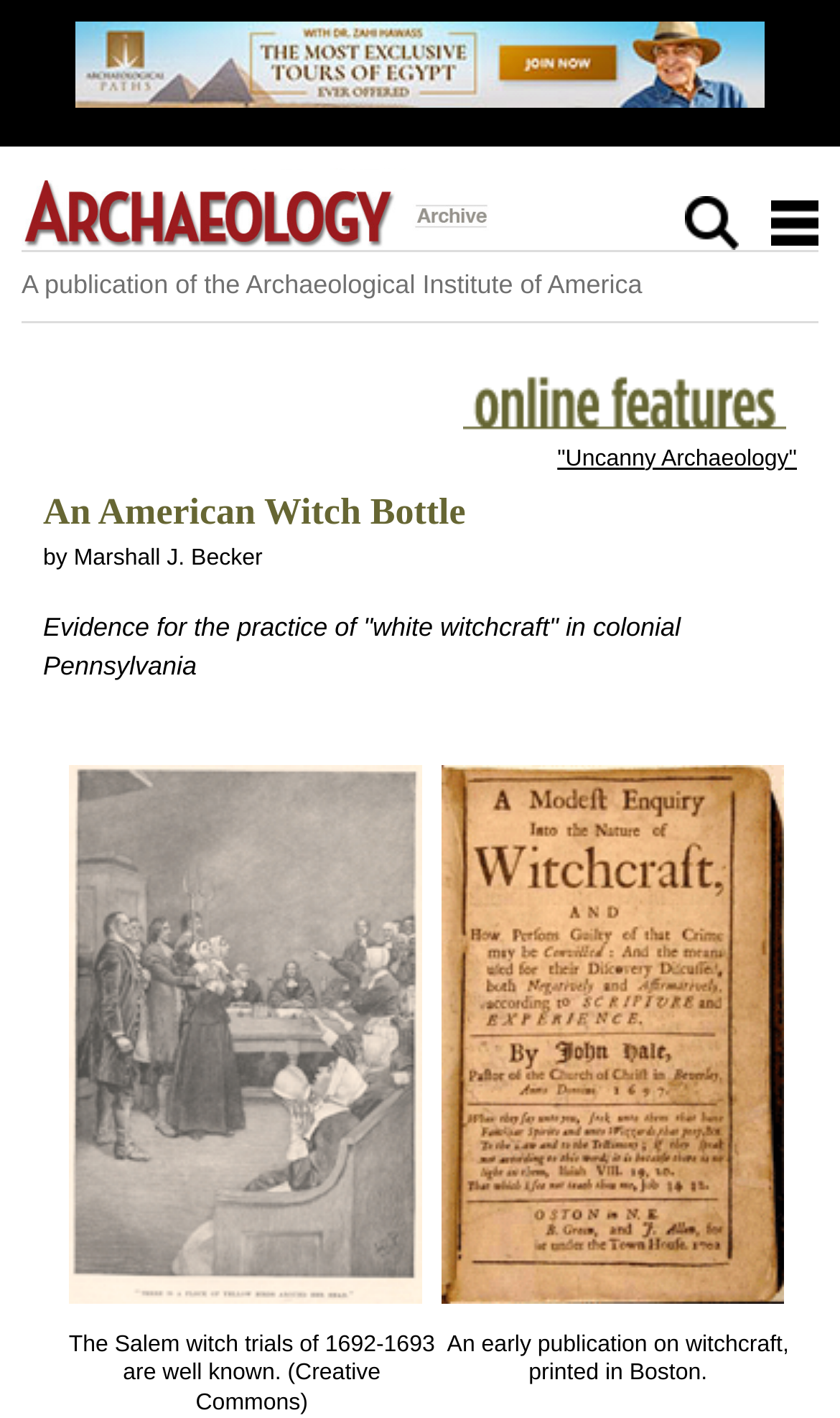What is the name of the publication?
From the image, respond using a single word or phrase.

Archaeology Magazine Archive